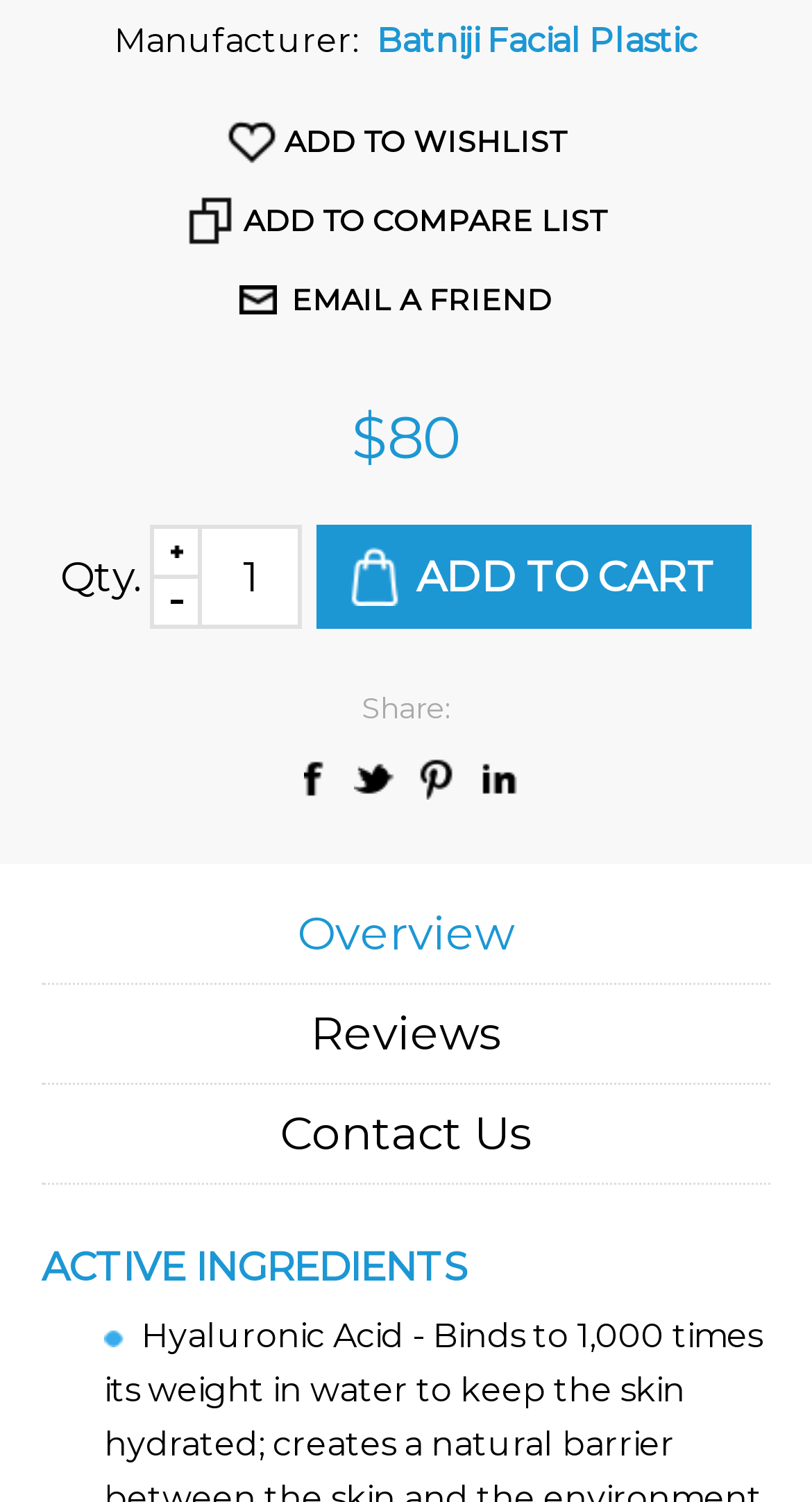From the image, can you give a detailed response to the question below:
What is the price of the product?

The price of the product is displayed in the middle section of the webpage, where it is written '$80'.